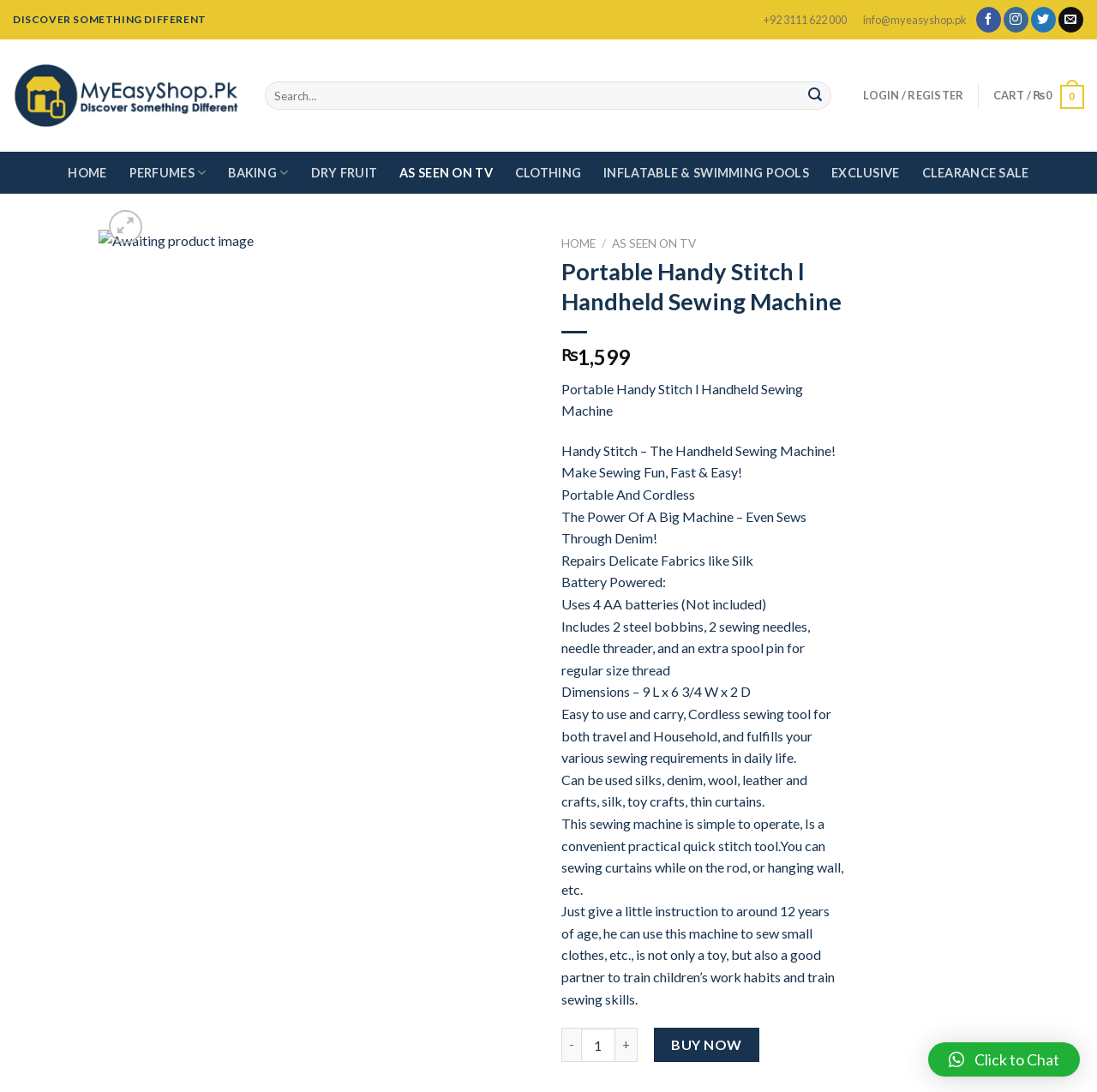Answer in one word or a short phrase: 
What is the purpose of the 'BUY NOW' button?

To purchase the product